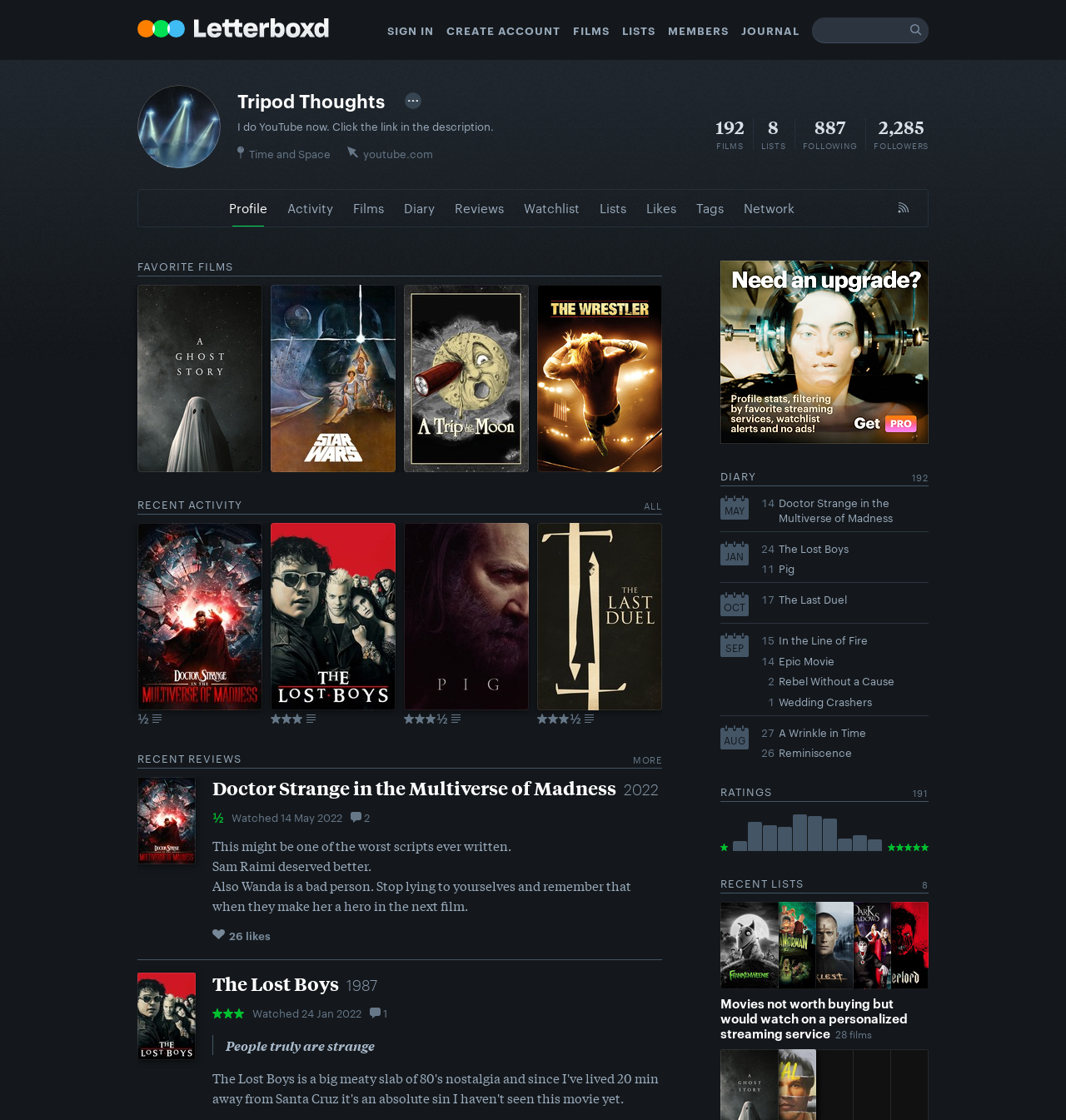Using the provided element description "Epic Movie", determine the bounding box coordinates of the UI element.

[0.73, 0.583, 0.783, 0.596]